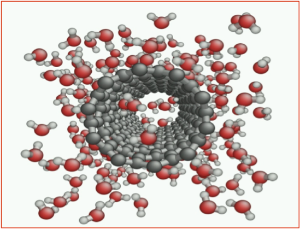Answer succinctly with a single word or phrase:
What fields of science are relevant to the study of nanomaterials?

Materials science, pharmacology, and environmental science